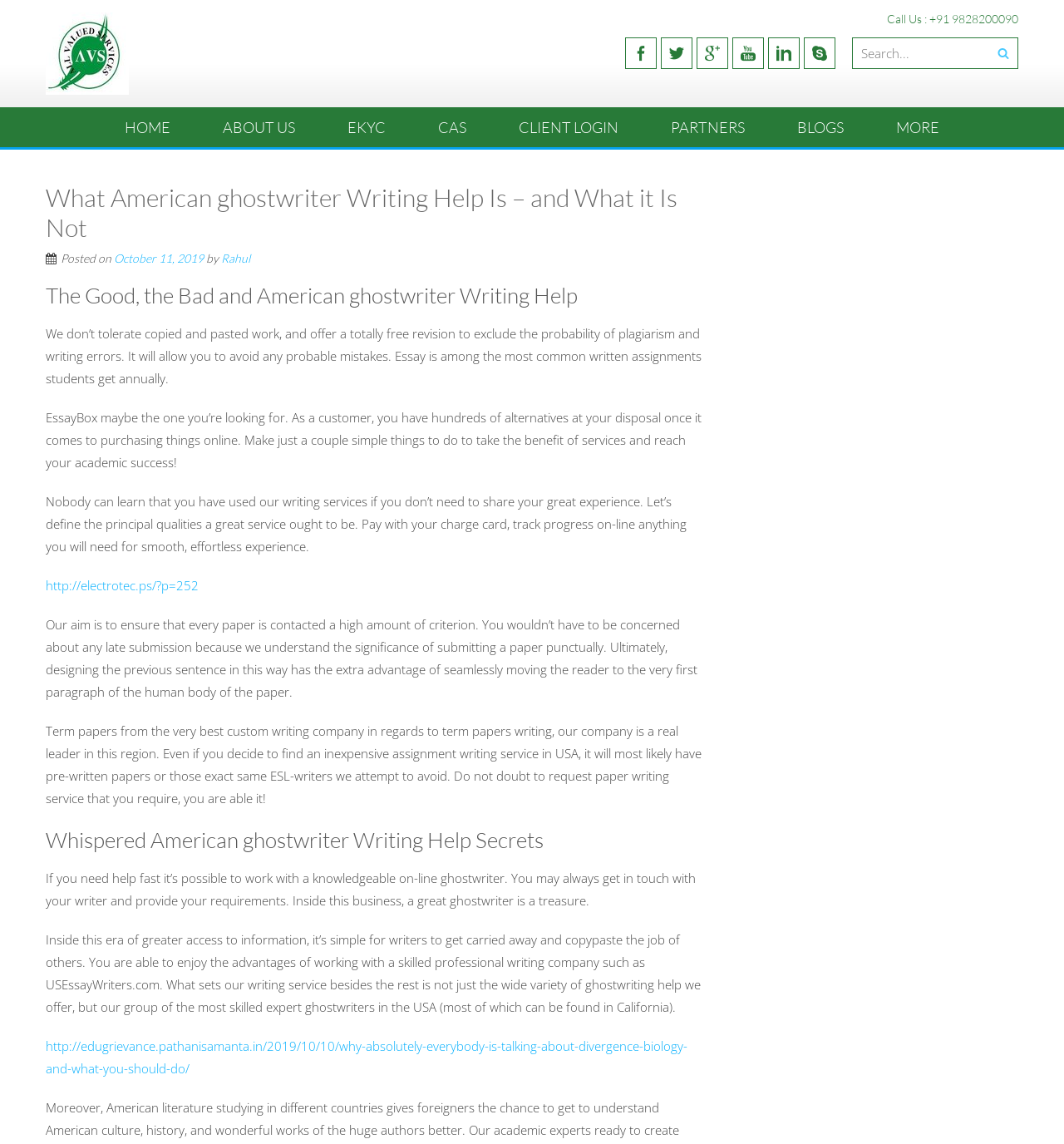Identify the bounding box coordinates for the UI element mentioned here: "October 11, 2019". Provide the coordinates as four float values between 0 and 1, i.e., [left, top, right, bottom].

[0.107, 0.219, 0.191, 0.232]